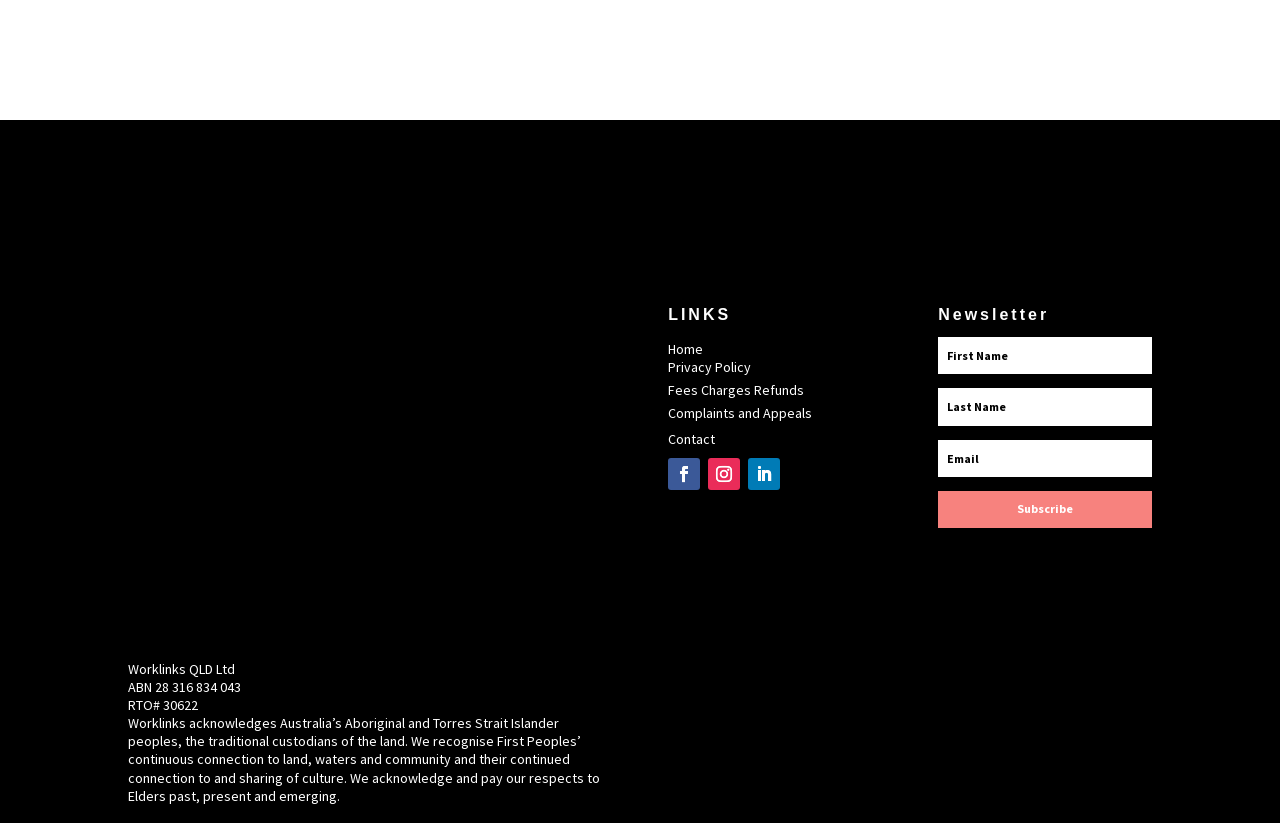What is the RTO number of the company?
We need a detailed and meticulous answer to the question.

The RTO number of the company can be found in the top section of the webpage, where it is written in a static text element as 'RTO# 30622'.